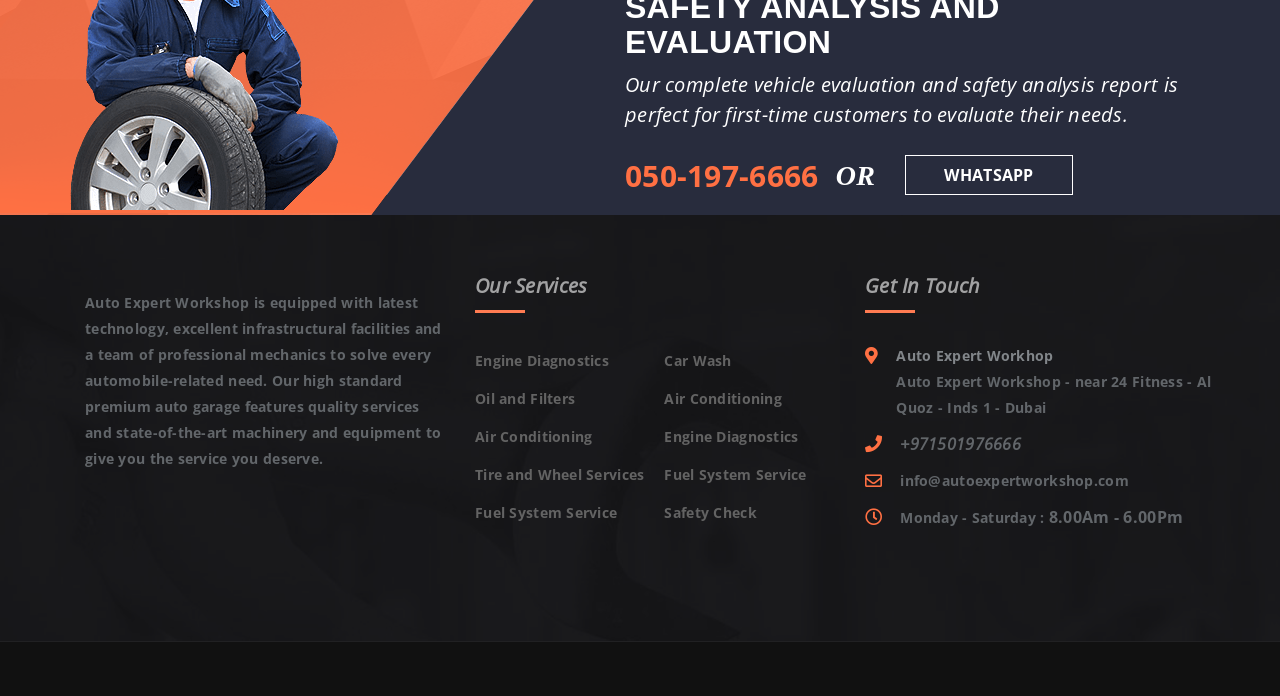Could you determine the bounding box coordinates of the clickable element to complete the instruction: "Explore January 2018"? Provide the coordinates as four float numbers between 0 and 1, i.e., [left, top, right, bottom].

None